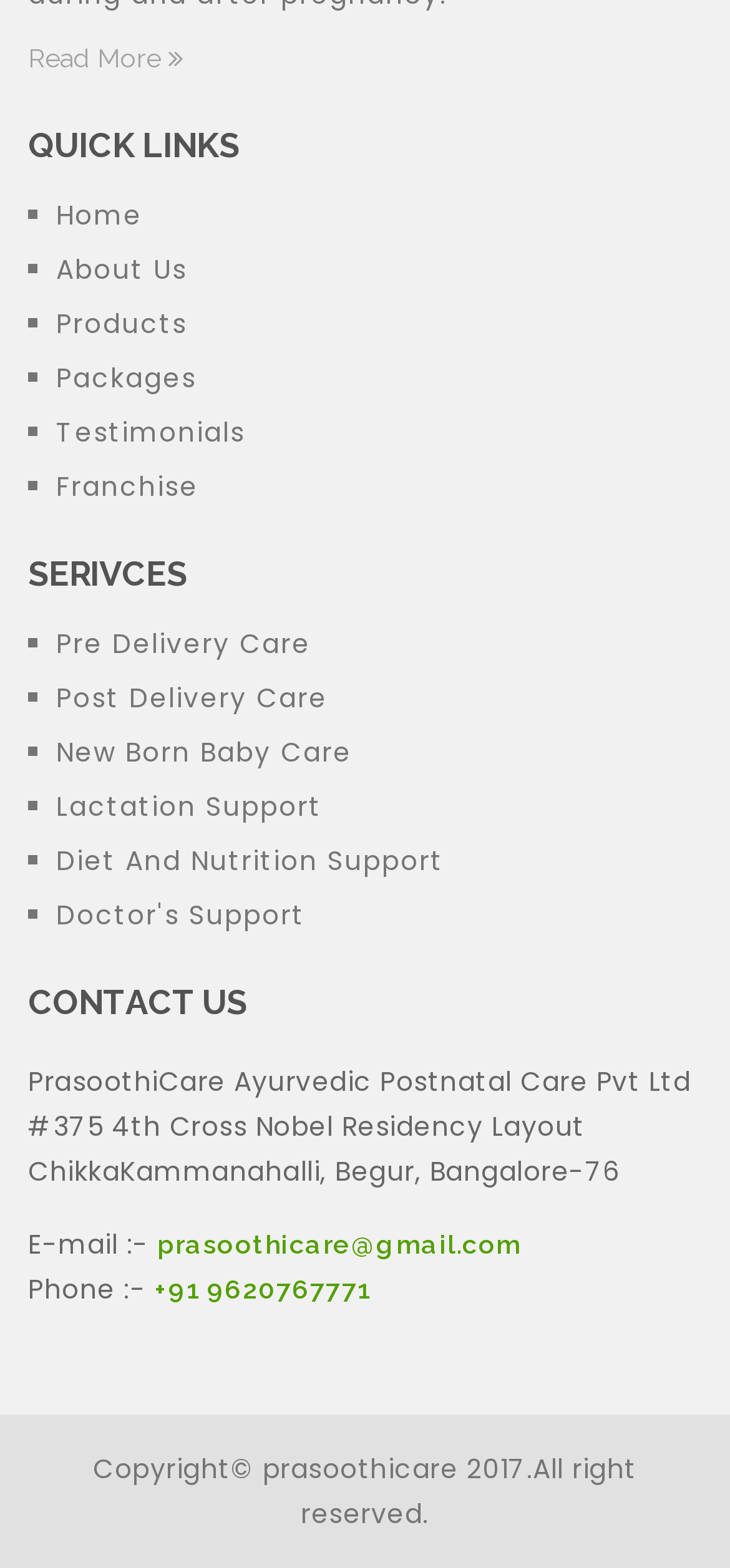Use a single word or phrase to answer the question: 
What is the address of the company?

#375 4th Cross Nobel Residency Layout, ChikkaKammanahalli, Begur, Bangalore-76